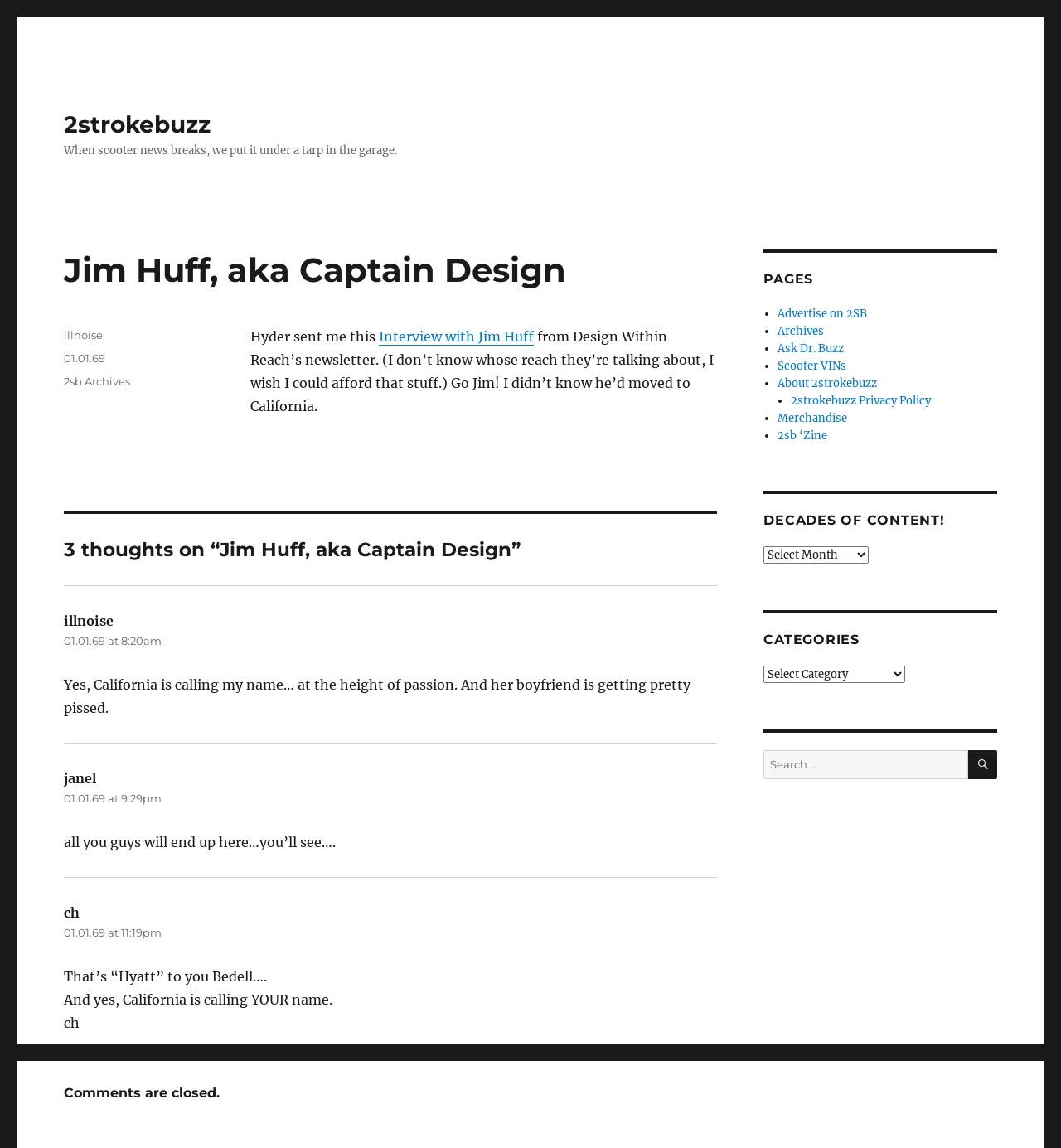Can you find the bounding box coordinates of the area I should click to execute the following instruction: "Click on the link to read the interview with Jim Huff"?

[0.357, 0.286, 0.503, 0.3]